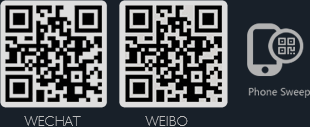Answer the following inquiry with a single word or phrase:
What is the icon below the QR codes?

Phone with scanning feature